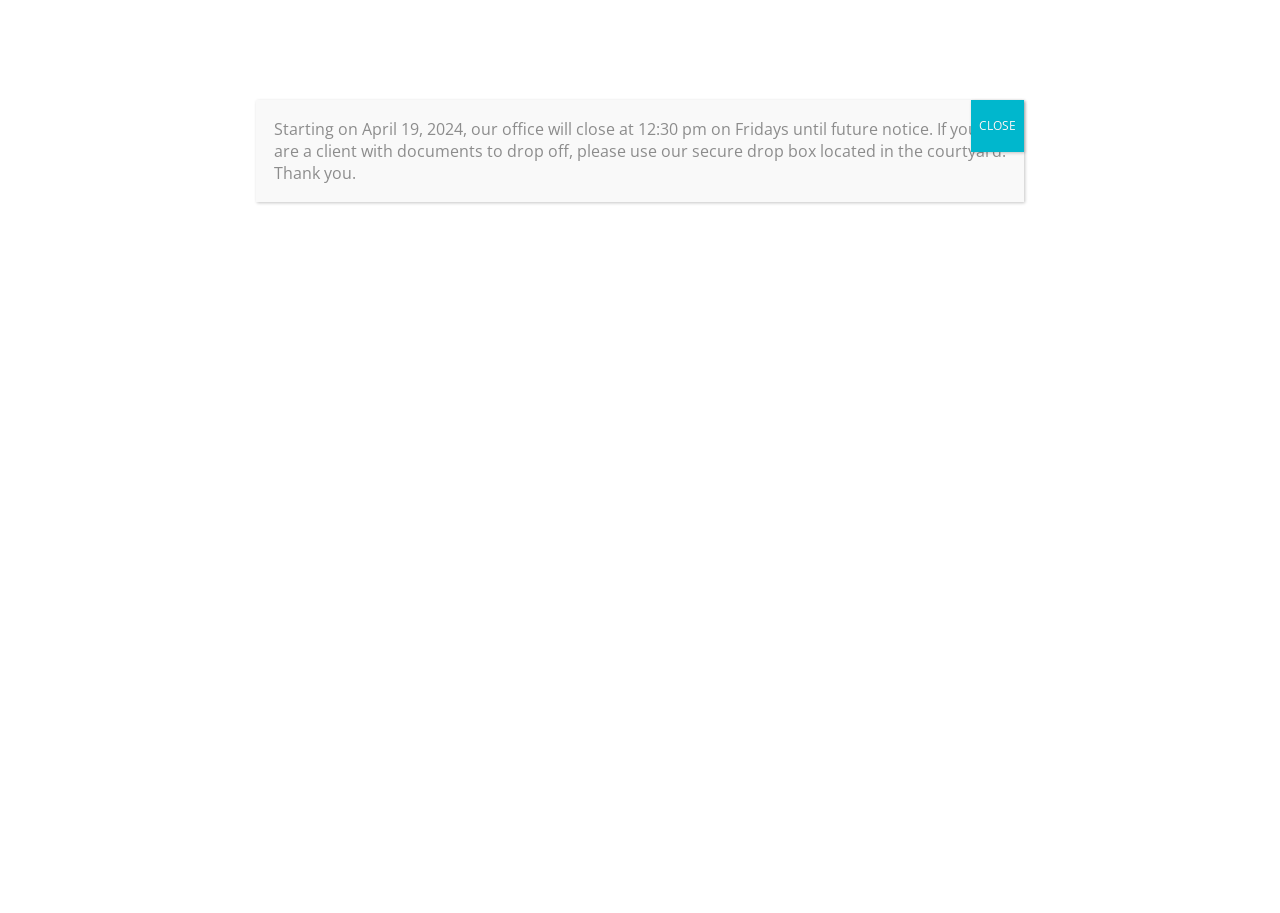What is the purpose of the secure drop box? Please answer the question using a single word or phrase based on the image.

For clients to drop off documents